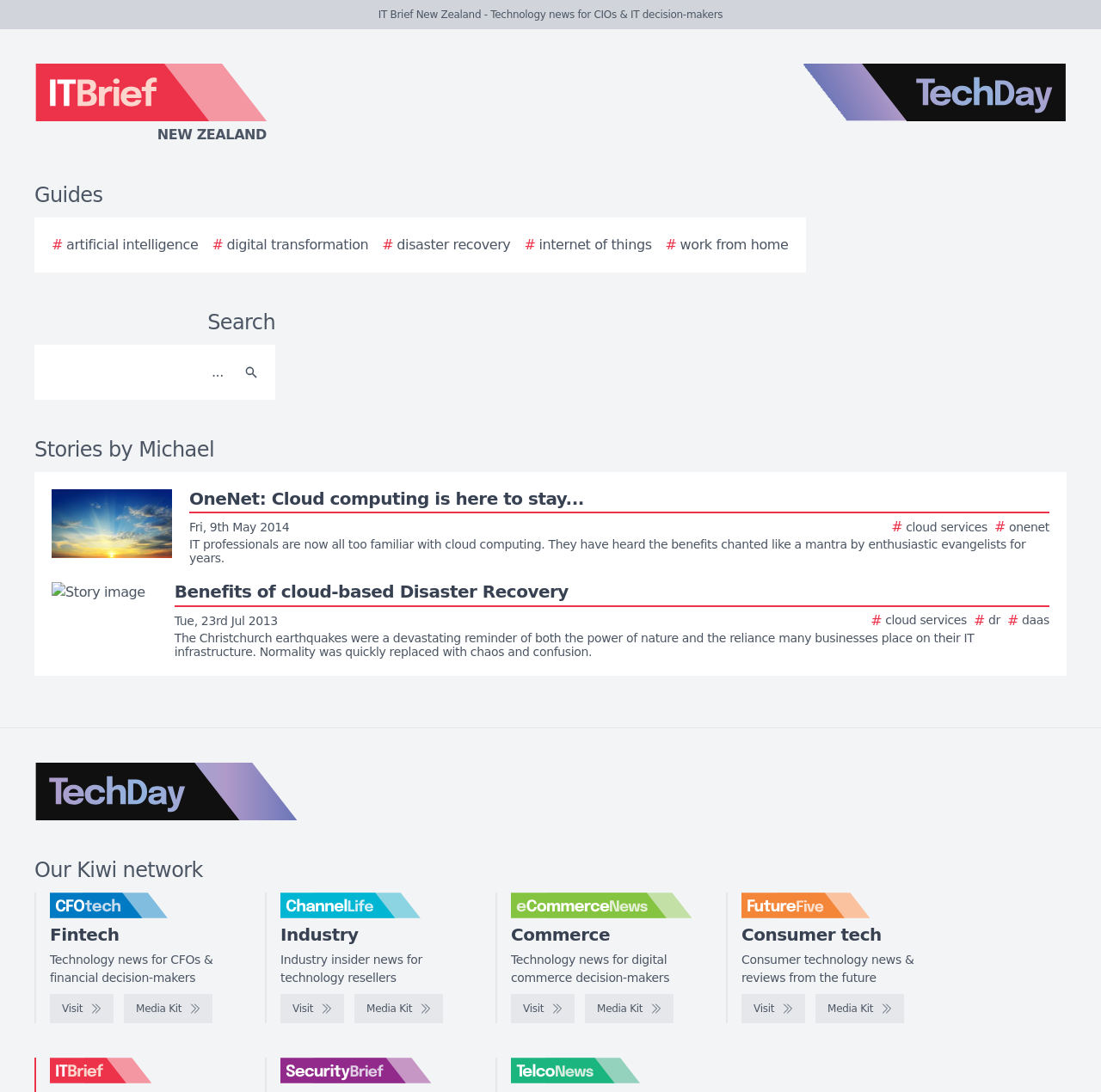Could you specify the bounding box coordinates for the clickable section to complete the following instruction: "Explore Fintech news"?

[0.045, 0.846, 0.108, 0.865]